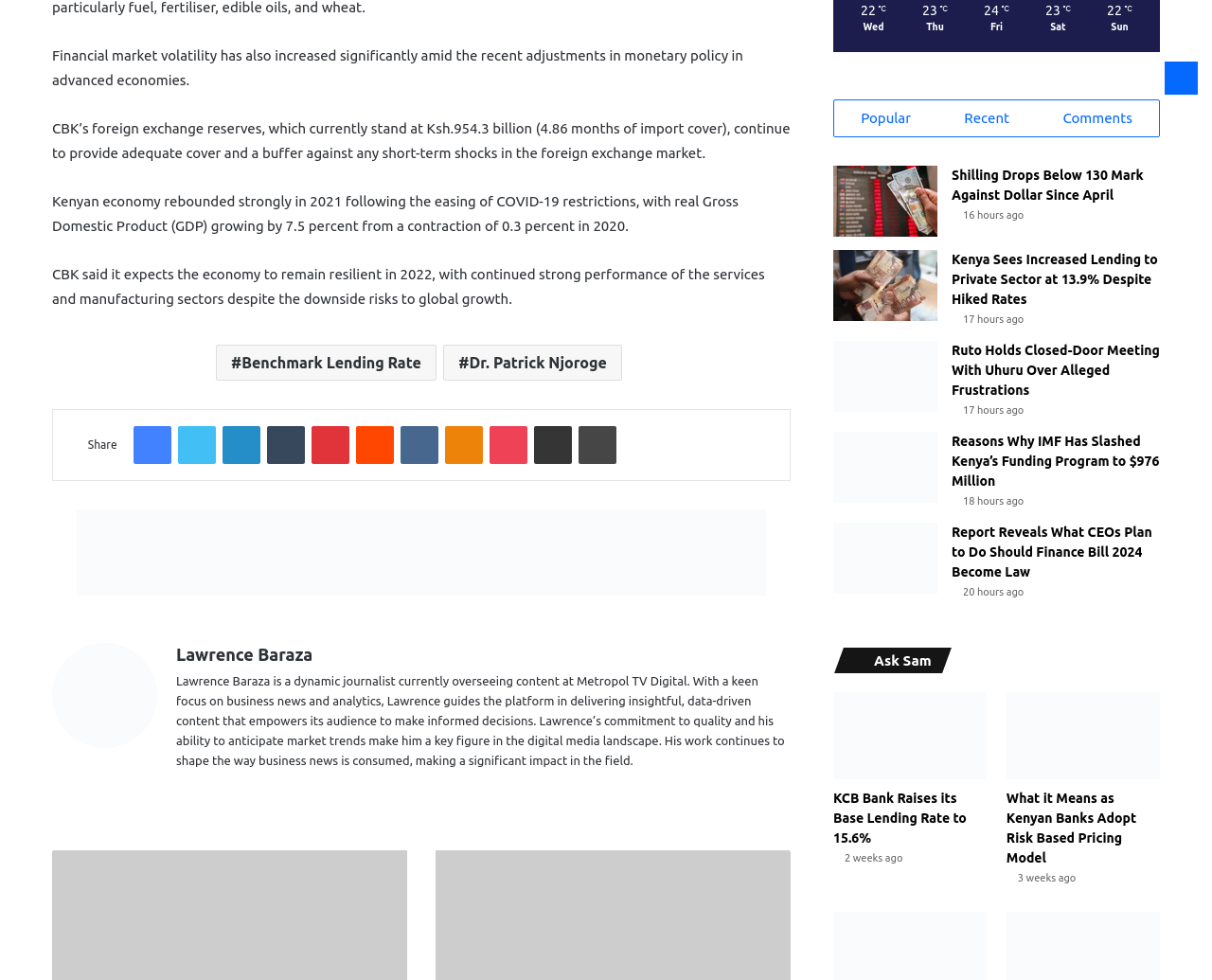Please find and report the bounding box coordinates of the element to click in order to perform the following action: "Click the 'About' menu". The coordinates should be expressed as four float numbers between 0 and 1, in the format [left, top, right, bottom].

None